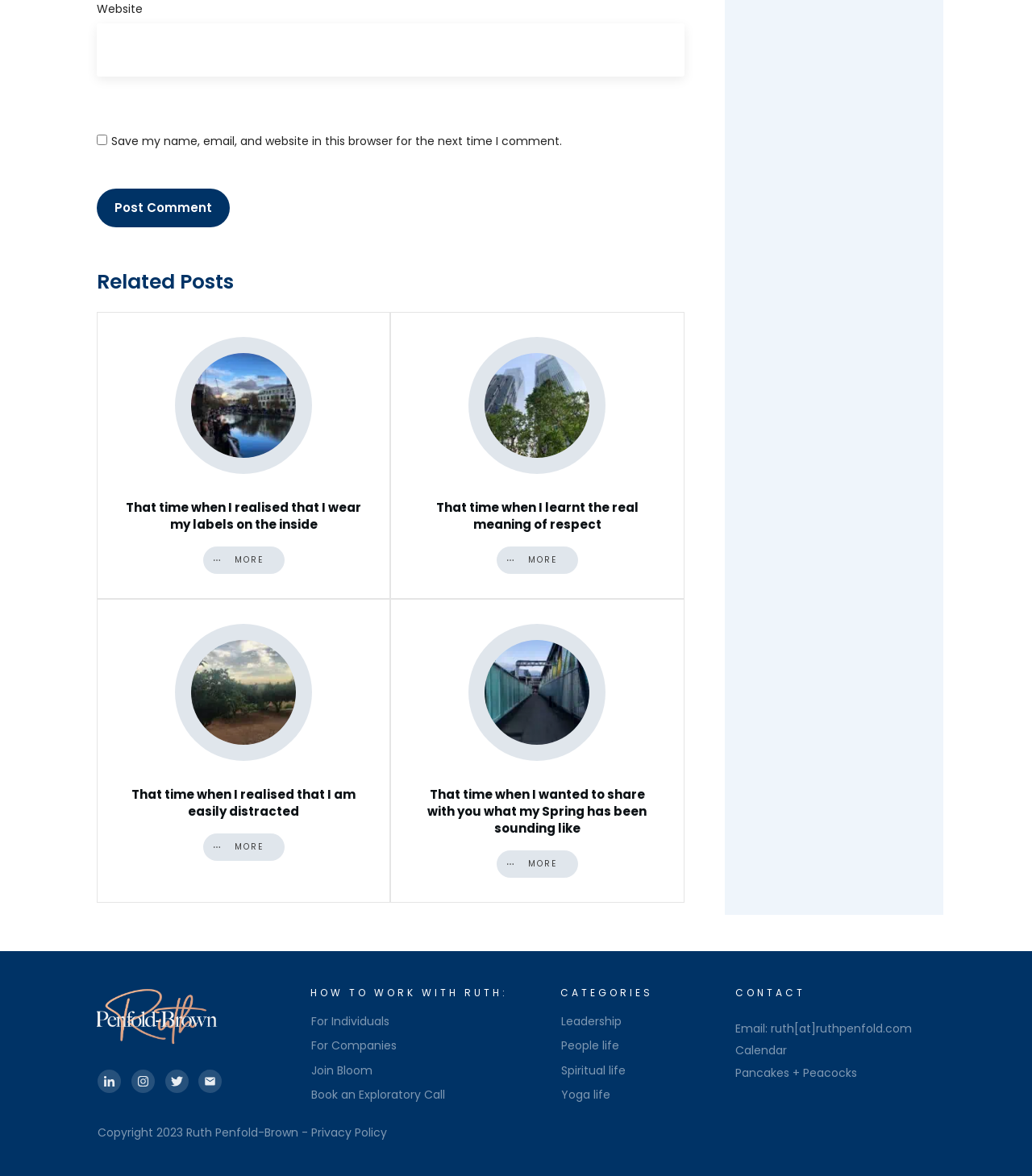Please find the bounding box coordinates (top-left x, top-left y, bottom-right x, bottom-right y) in the screenshot for the UI element described as follows: About Us

None